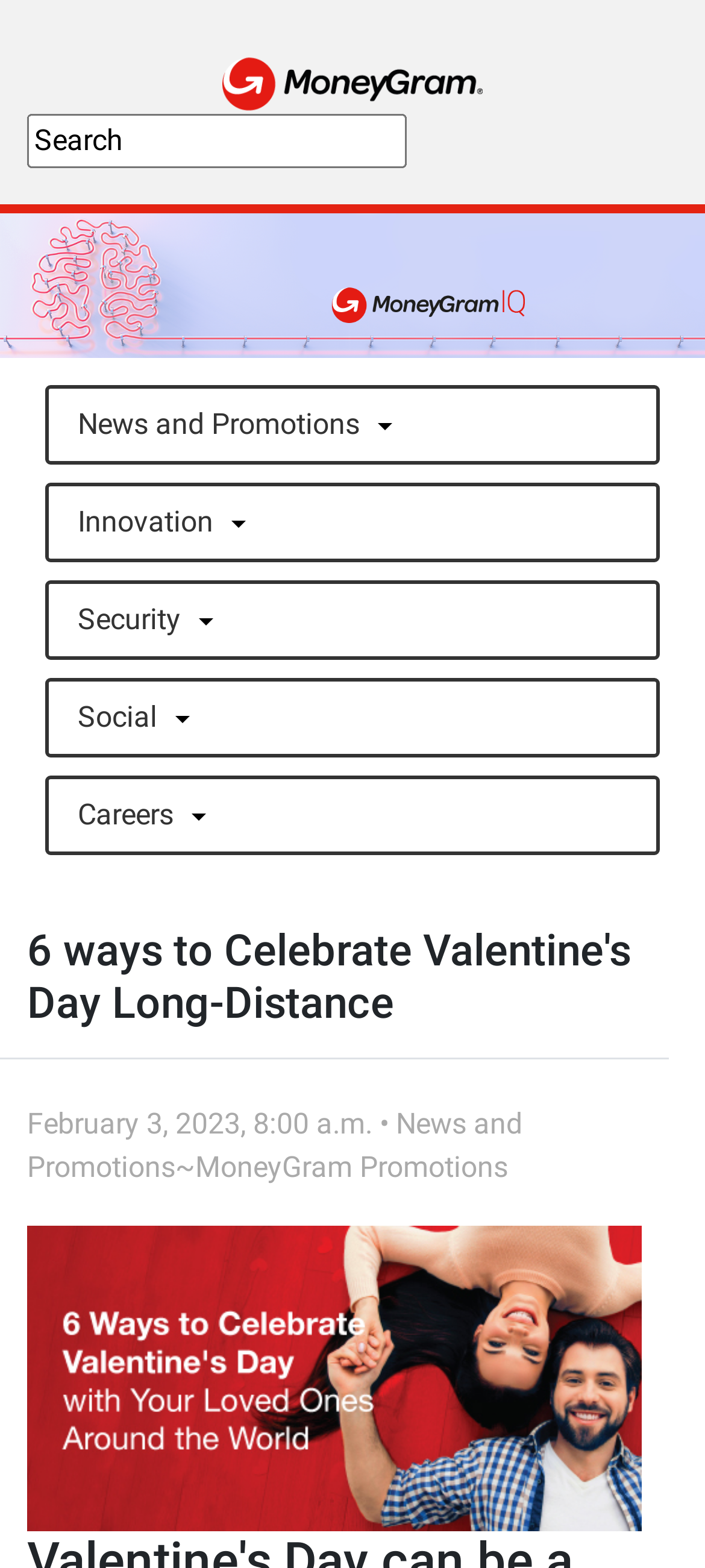Please give a one-word or short phrase response to the following question: 
What is the topic of the image below the heading?

Gifts of love